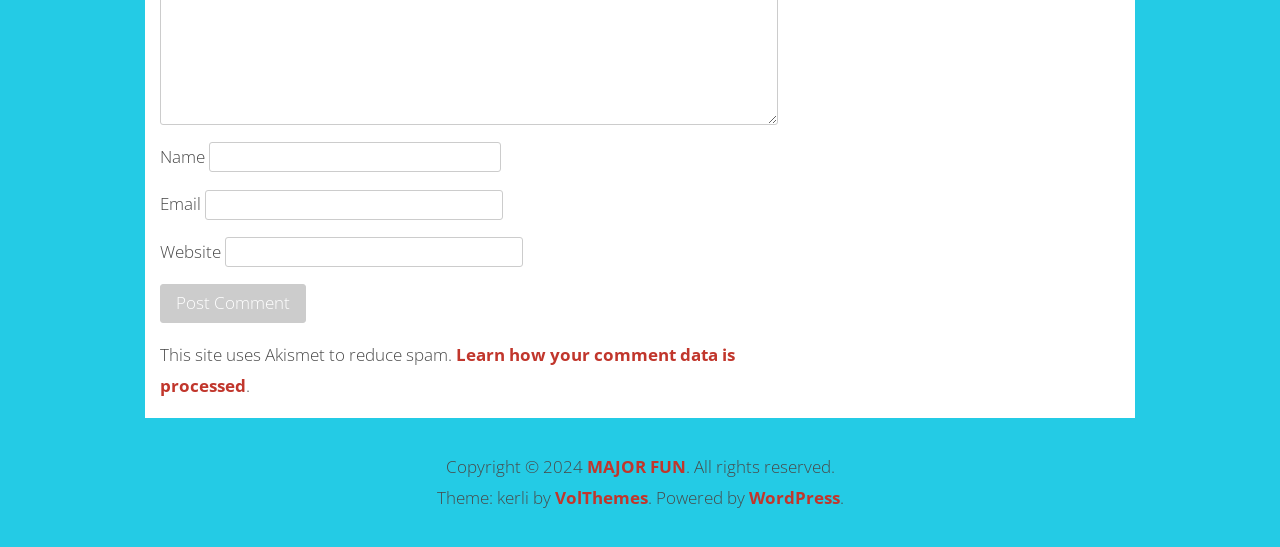Locate the bounding box coordinates of the clickable area needed to fulfill the instruction: "Input your email".

[0.16, 0.347, 0.393, 0.401]